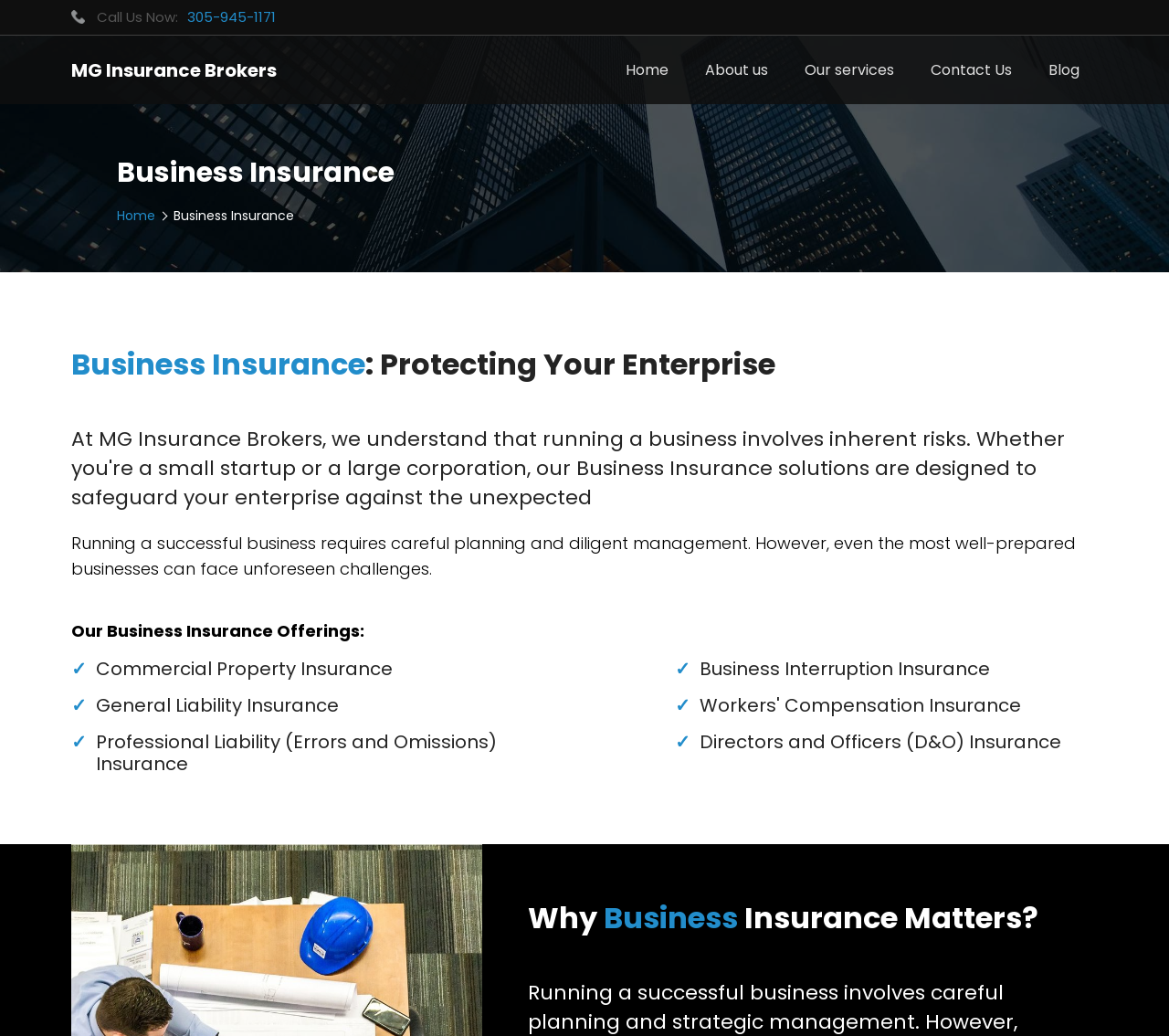Convey a detailed summary of the webpage, mentioning all key elements.

The webpage is about Business Insurance, specifically highlighting the importance of mitigating financial risks associated with property damage, liability claims, and business interruptions. 

At the top left corner, there is a call-to-action "Call Us Now:" with a phone number "305-945-1171" next to it. The company name "MG Insurance Brokers" is also located at the top left area. 

The main navigation menu is situated at the top center, consisting of five links: "Home", "About us", "Our services", "Contact Us", and "Blog", in that order from left to right.

Below the navigation menu, there is a prominent heading "Business Insurance" followed by a link to "Home". 

The main content area is divided into two sections. The first section has a heading "Business Insurance: Protecting Your Enterprise" and a paragraph explaining the importance of business insurance. 

The second section starts with a heading "At MG Insurance Brokers, we understand..." and continues with a paragraph discussing the risks involved in running a business. 

Below this, there is a subheading "Our Business Insurance Offerings:" followed by a list of five insurance types: "Commercial Property Insurance", "General Liability Insurance", "Professional Liability (Errors and Omissions) Insurance", "Business Interruption Insurance", and "Directors and Officers (D&O) Insurance". These insurance types are arranged in two columns, with the first three on the left and the last two on the right.

Finally, at the bottom center, there is a heading "Why Business Insurance Matters?"